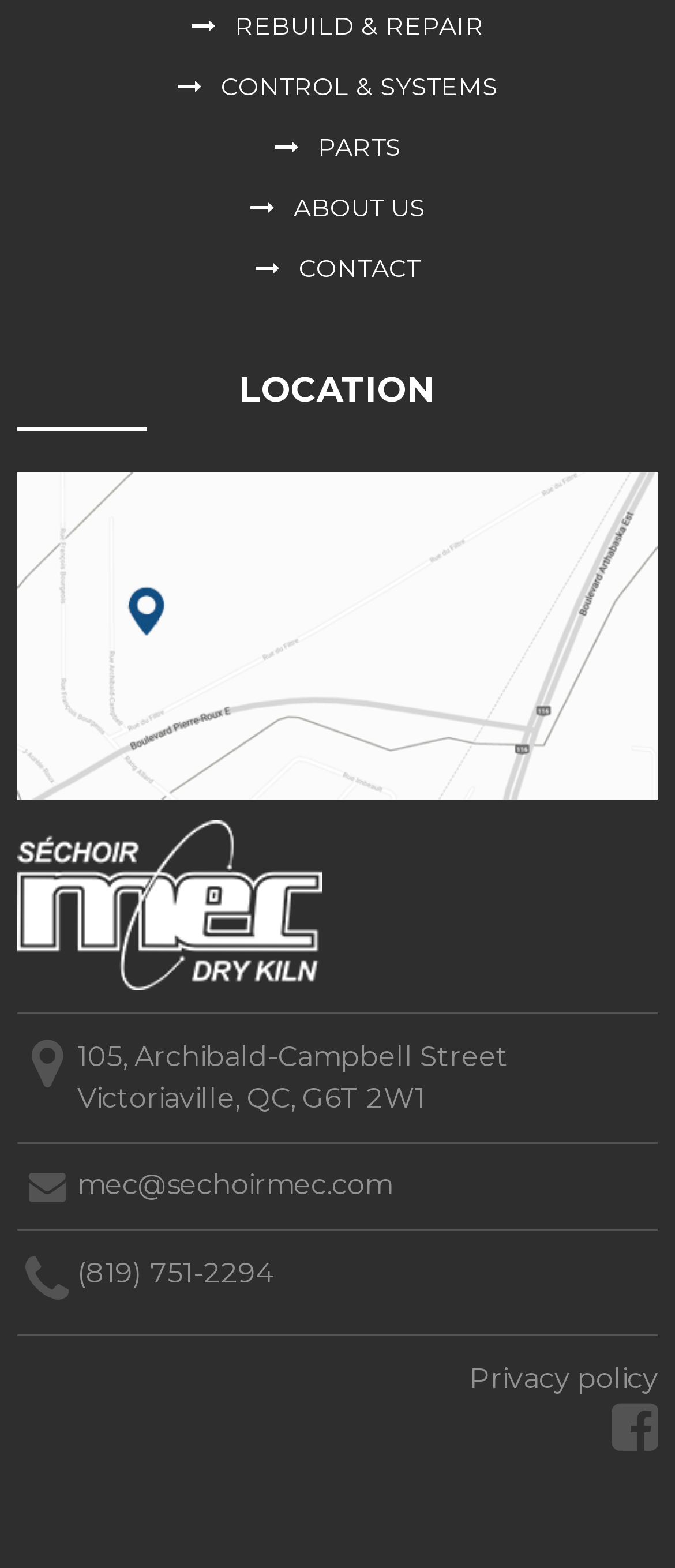Based on the visual content of the image, answer the question thoroughly: Is there a Google Maps link on the website?

I found a link with the text 'Carte Google Maps' which suggests that it is a Google Maps link, and it is accompanied by an image with the same description.